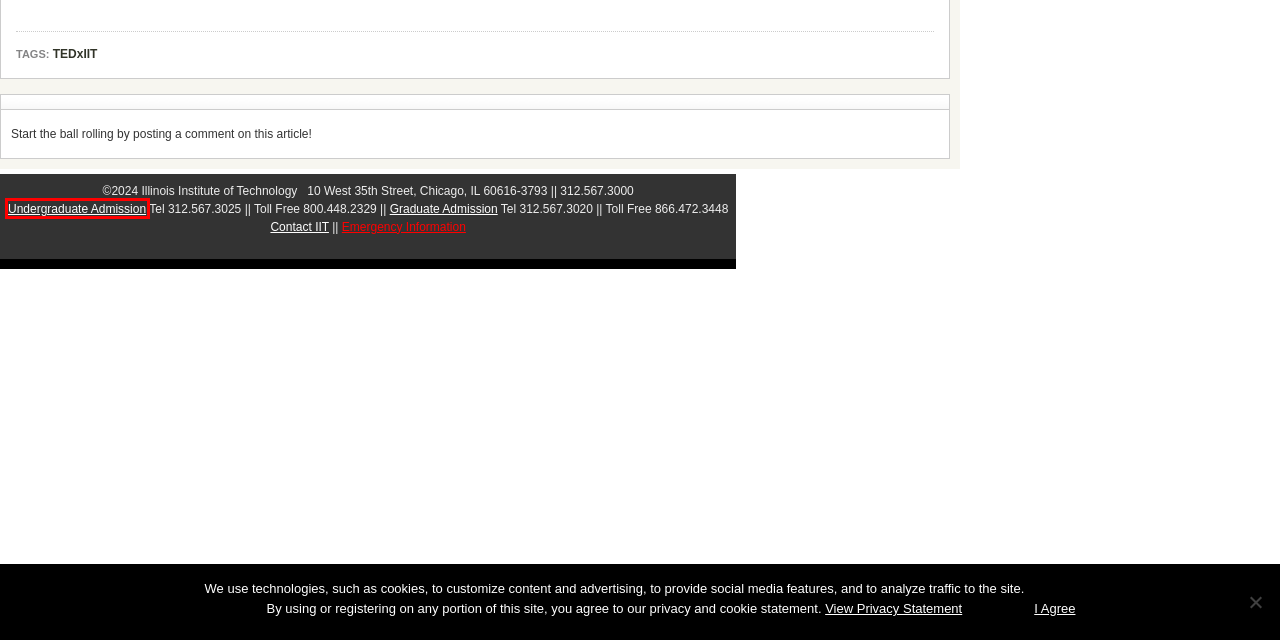Review the screenshot of a webpage that includes a red bounding box. Choose the webpage description that best matches the new webpage displayed after clicking the element within the bounding box. Here are the candidates:
A. Illinois Tech Today | TEDxIIT
B. Privacy Statement | Illinois Institute of Technology
C. Illinois Tech | Illinois Institute of Technology
D. Illinois Tech Today | News and Information for Illinois Institute of Technology
E. Emergency Information | Illinois Institute of Technology
F. Undergraduate Admission | Illinois Institute of Technology
G. Graduate Admission | Illinois Institute of Technology
H. Submissions

F